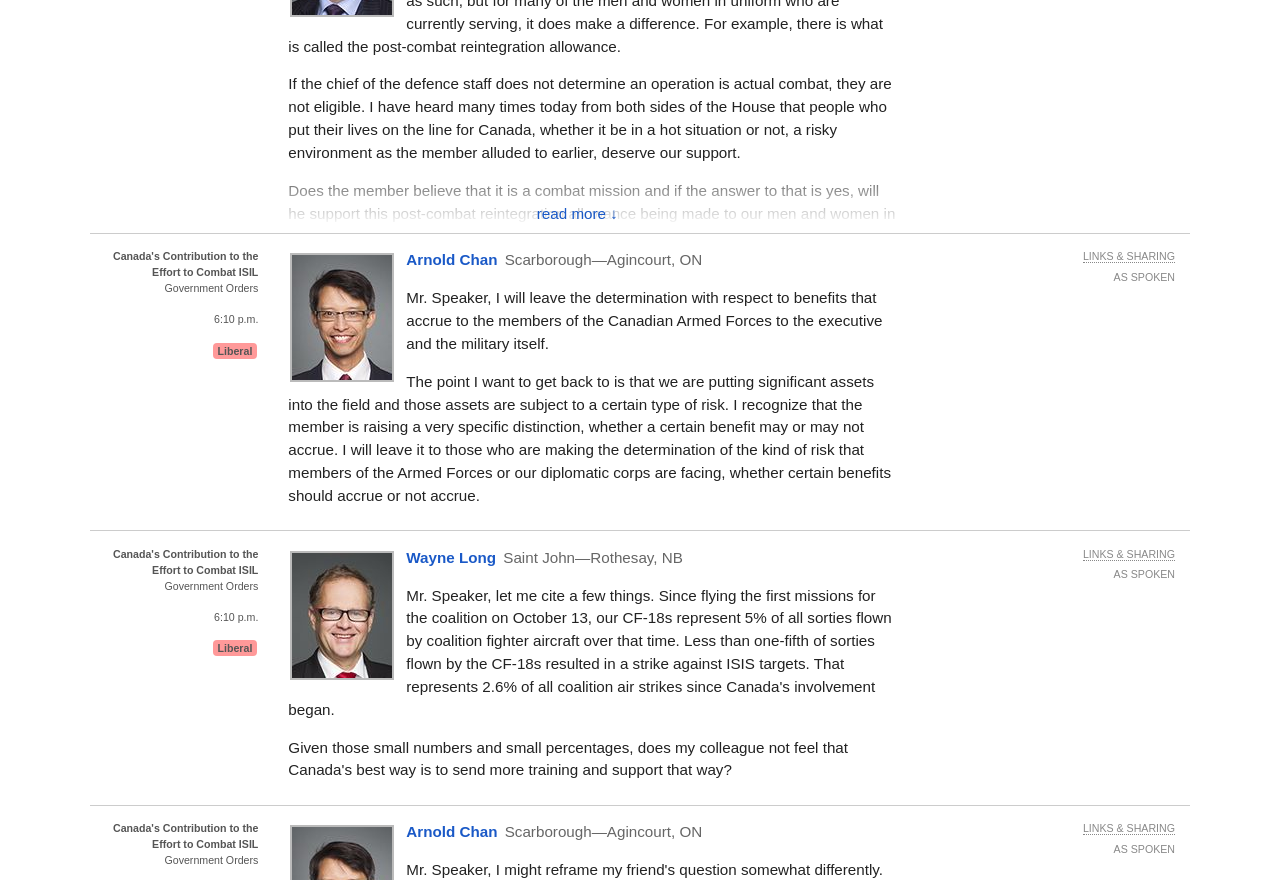Based on the image, give a detailed response to the question: How many pages of content are available?

The number of pages of content available can be determined by counting the links at the bottom of the page, which range from '1' to '13', indicating that there are 13 pages of content available.